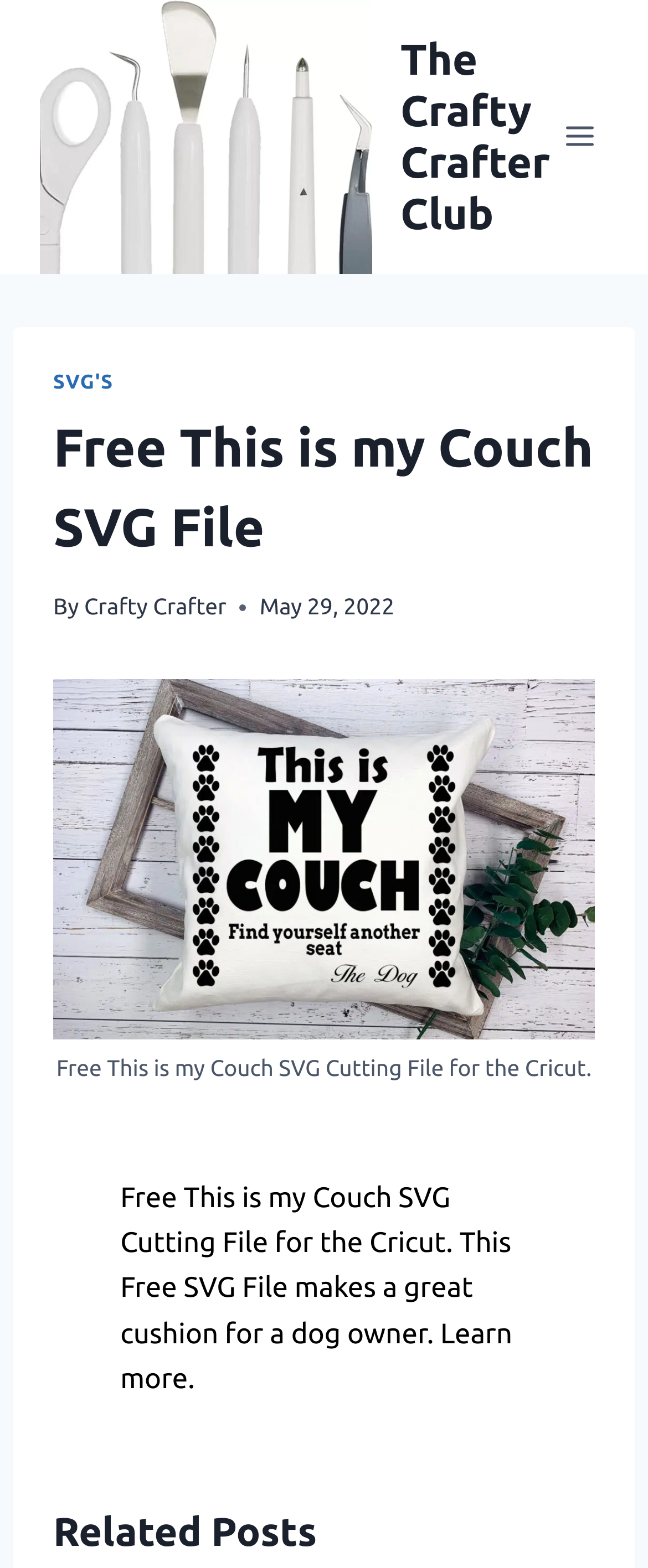Answer the question below using just one word or a short phrase: 
When was the article published?

May 29, 2022